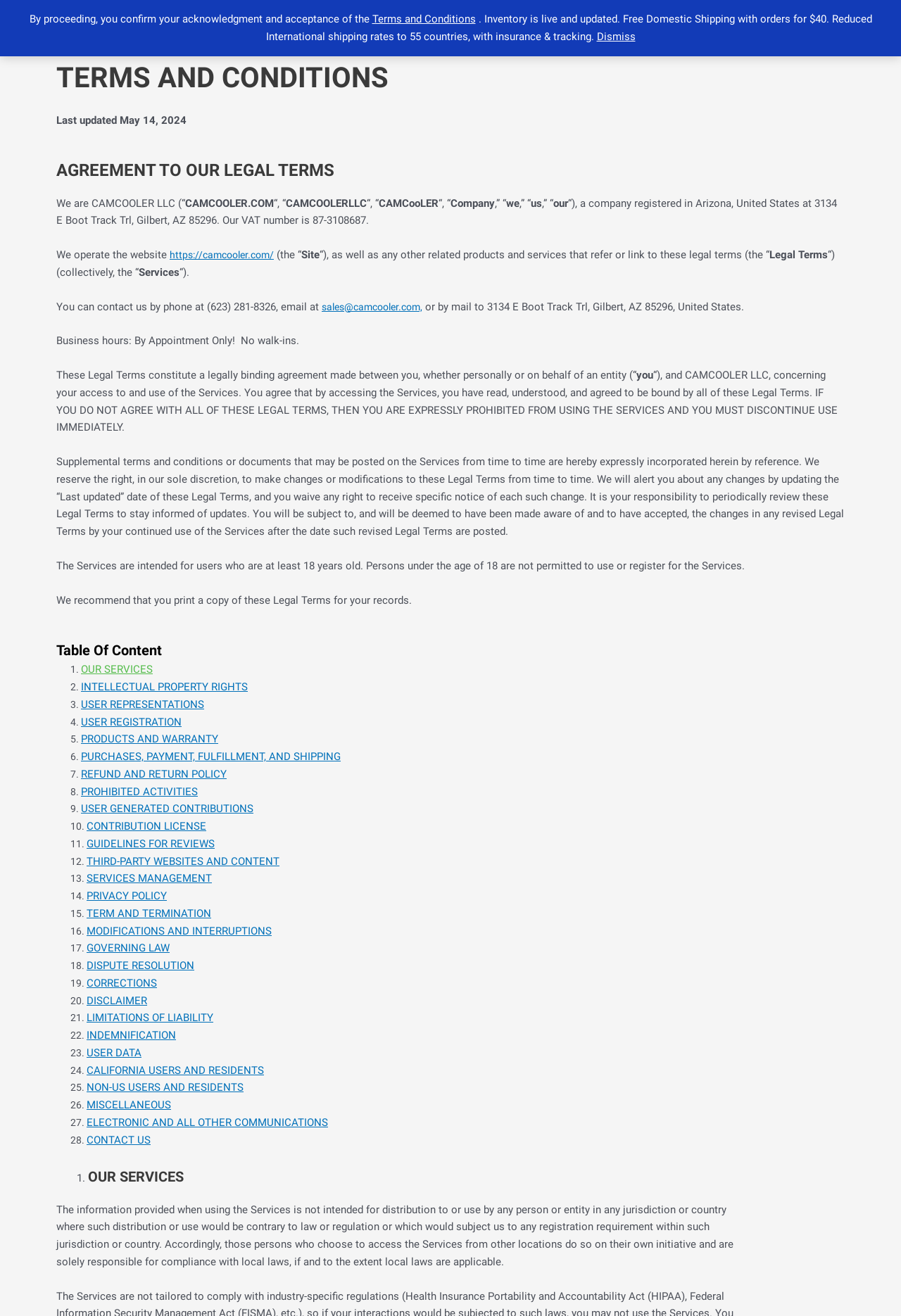Please identify and generate the text content of the webpage's main heading.

TERMS AND CONDITIONS